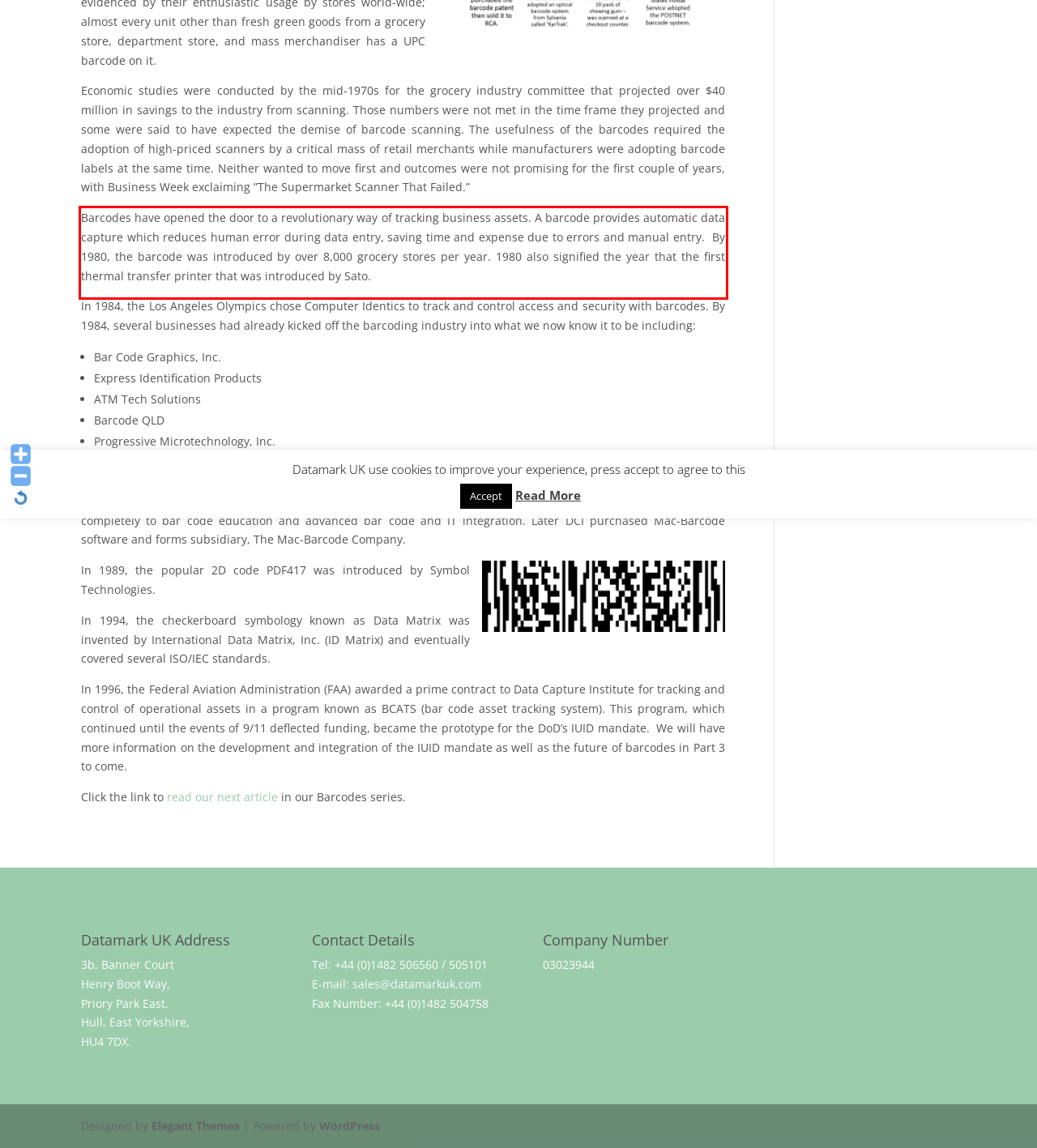From the given screenshot of a webpage, identify the red bounding box and extract the text content within it.

Barcodes have opened the door to a revolutionary way of tracking business assets. A barcode provides automatic data capture which reduces human error during data entry, saving time and expense due to errors and manual entry. By 1980, the barcode was introduced by over 8,000 grocery stores per year. 1980 also signified the year that the first thermal transfer printer that was introduced by Sato.